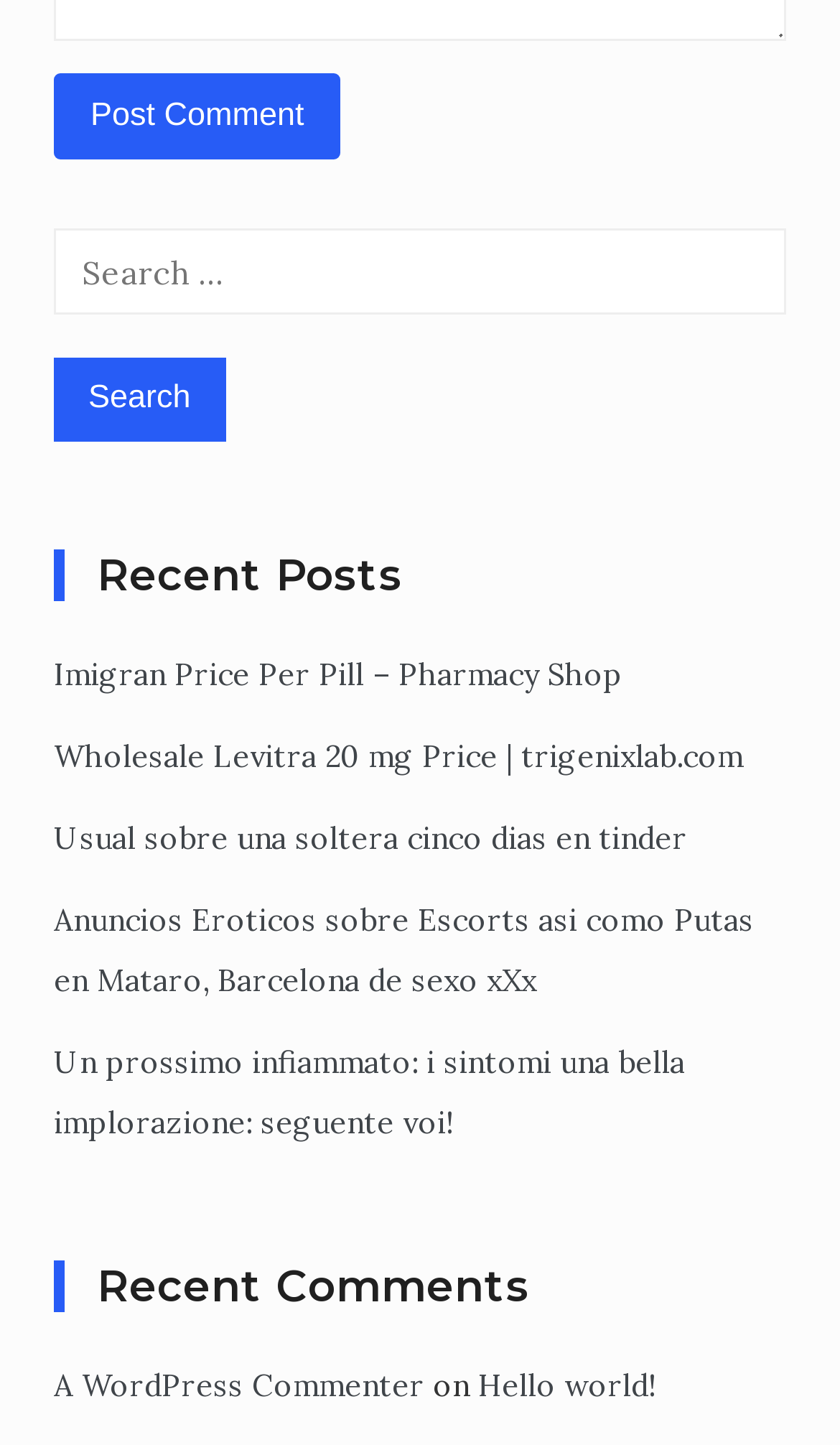Determine the bounding box coordinates of the element that should be clicked to execute the following command: "View February 2024".

None